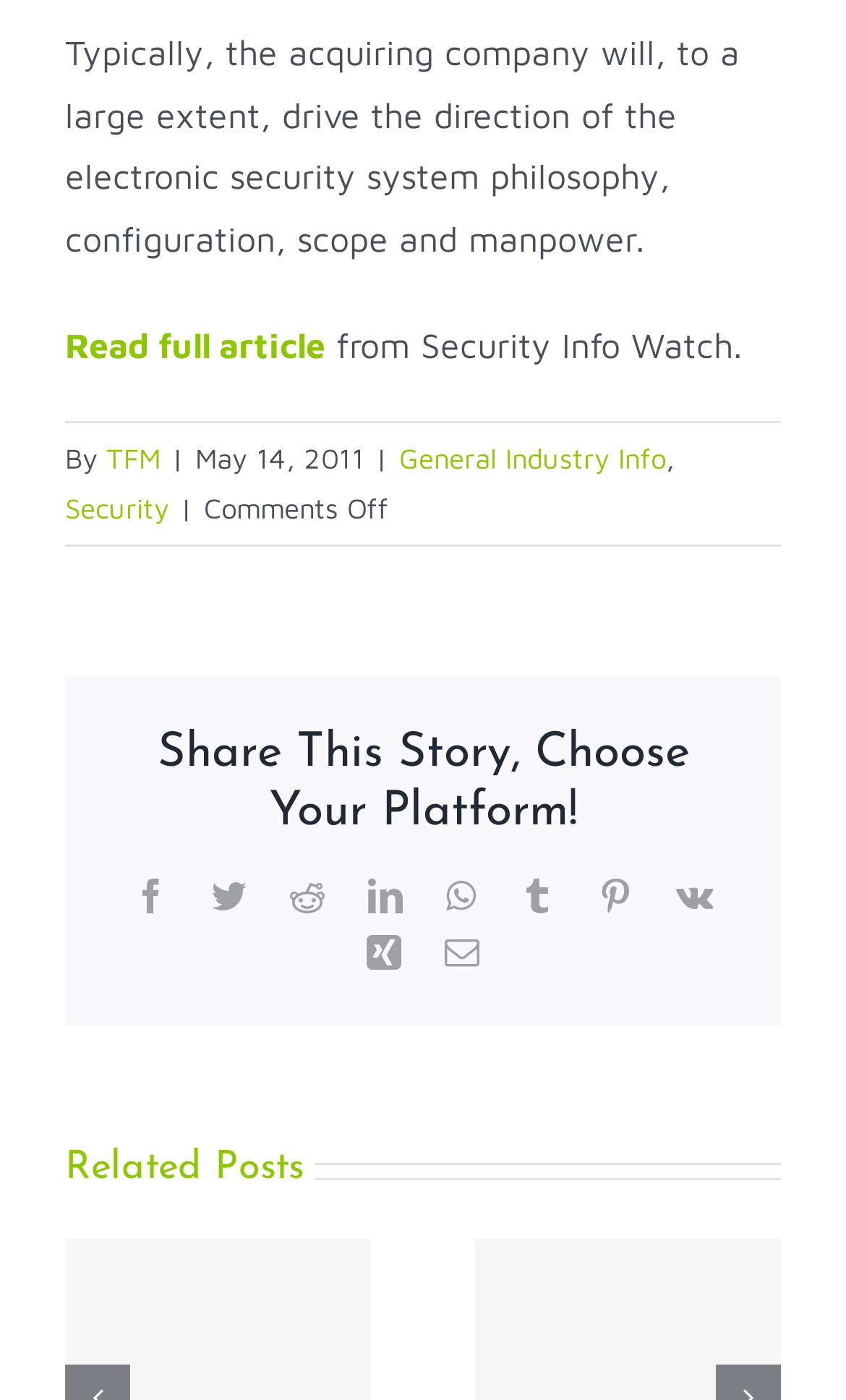Identify the bounding box for the element characterized by the following description: "General Industry Info".

[0.472, 0.314, 0.787, 0.339]